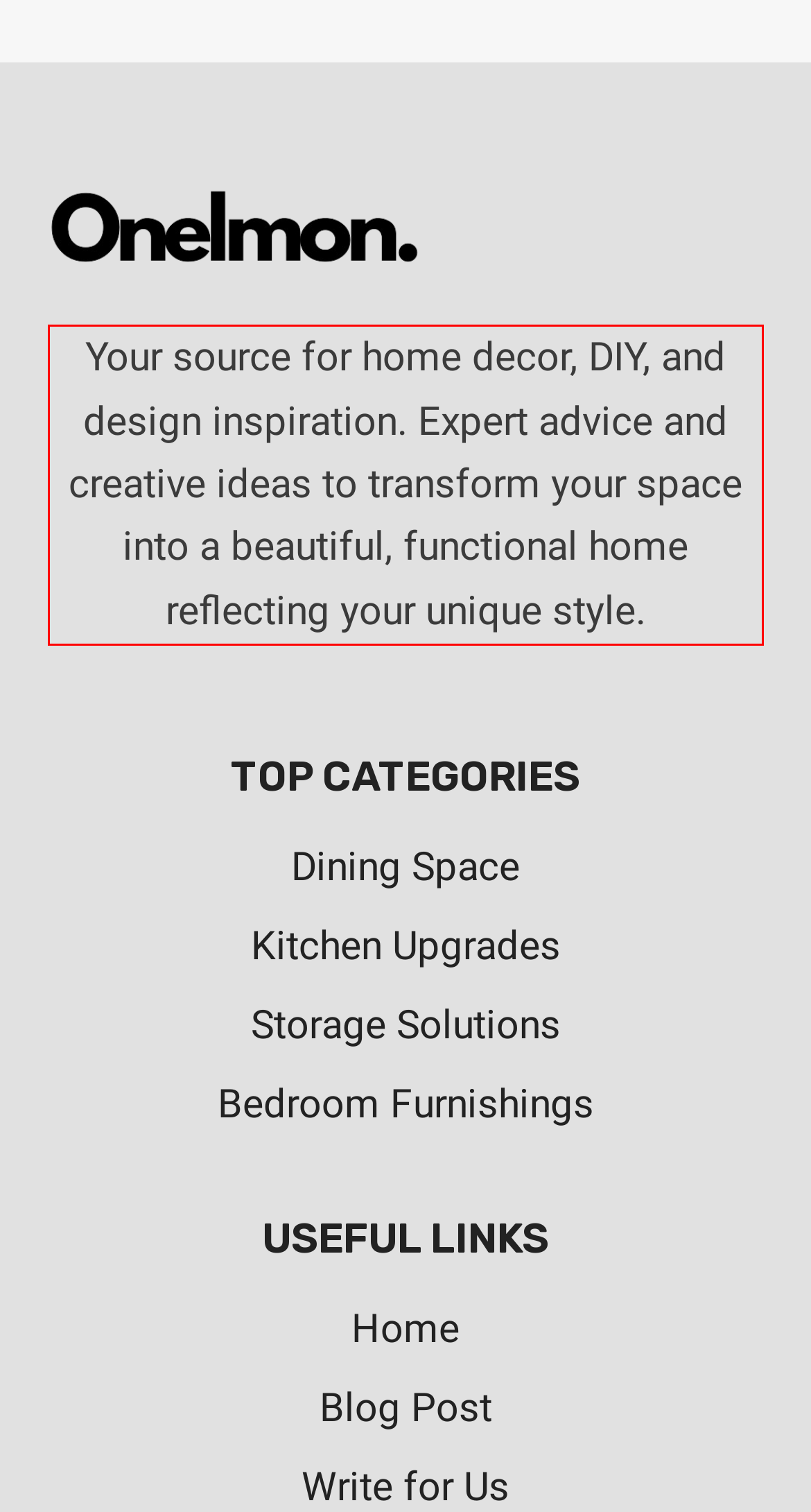Please analyze the screenshot of a webpage and extract the text content within the red bounding box using OCR.

Your source for home decor, DIY, and design inspiration. Expert advice and creative ideas to transform your space into a beautiful, functional home reflecting your unique style.